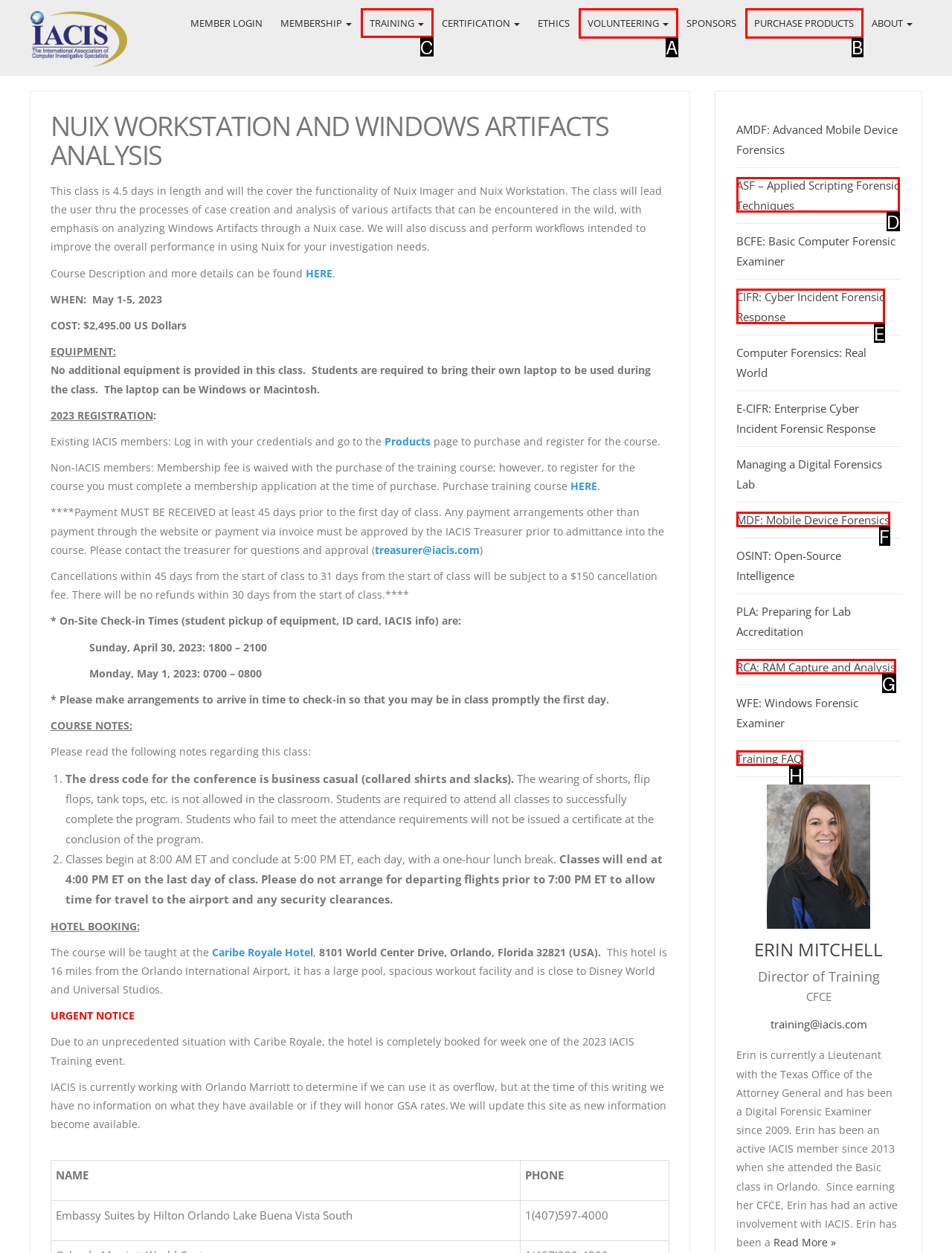Identify which HTML element should be clicked to fulfill this instruction: Click TRAINING Reply with the correct option's letter.

C